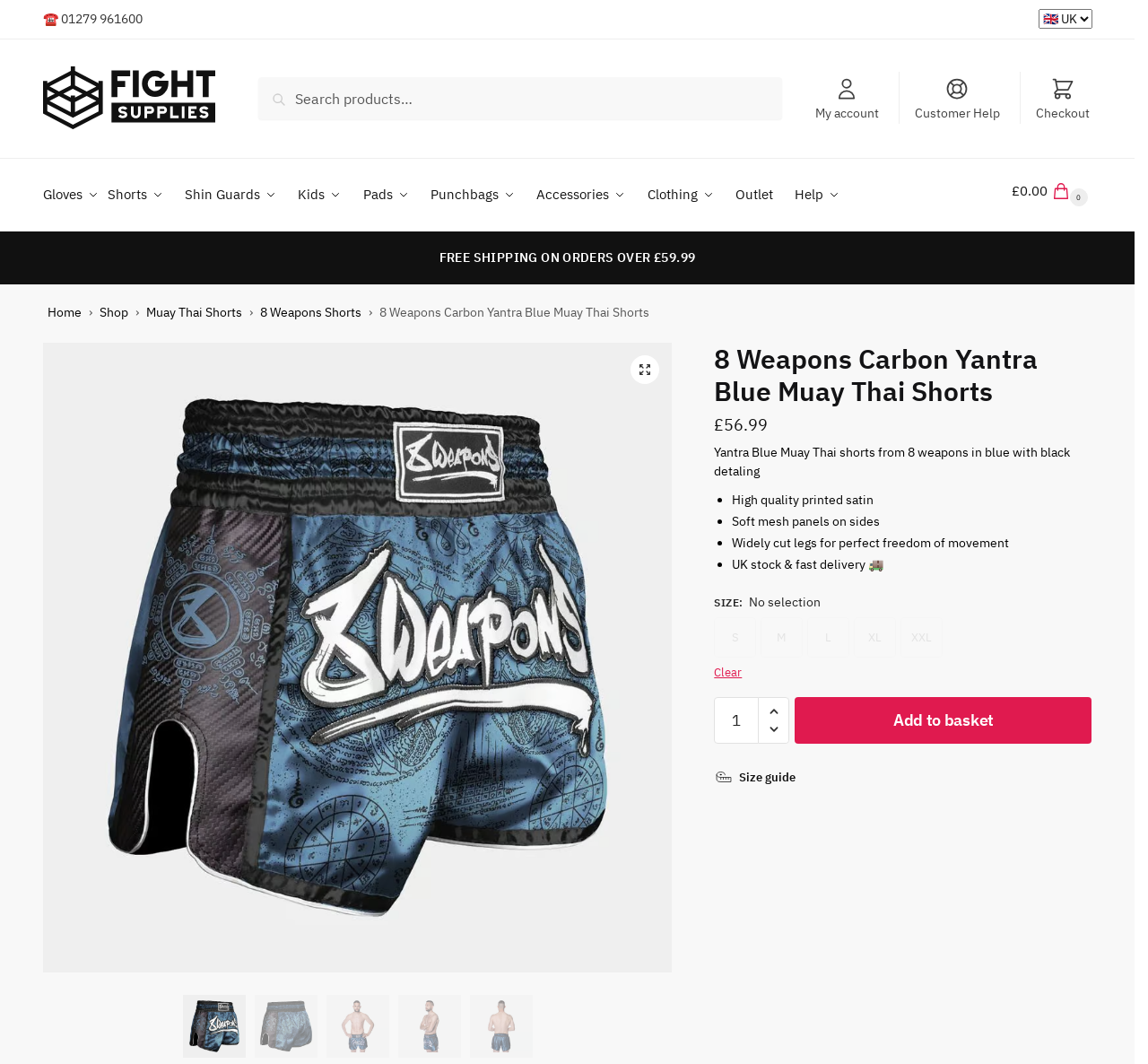What is the function of the 'Add to basket' button?
Please provide a comprehensive answer based on the contents of the image.

The 'Add to basket' button is located below the product description and is used to add the Muay Thai shorts to the user's shopping basket, allowing them to purchase the product.